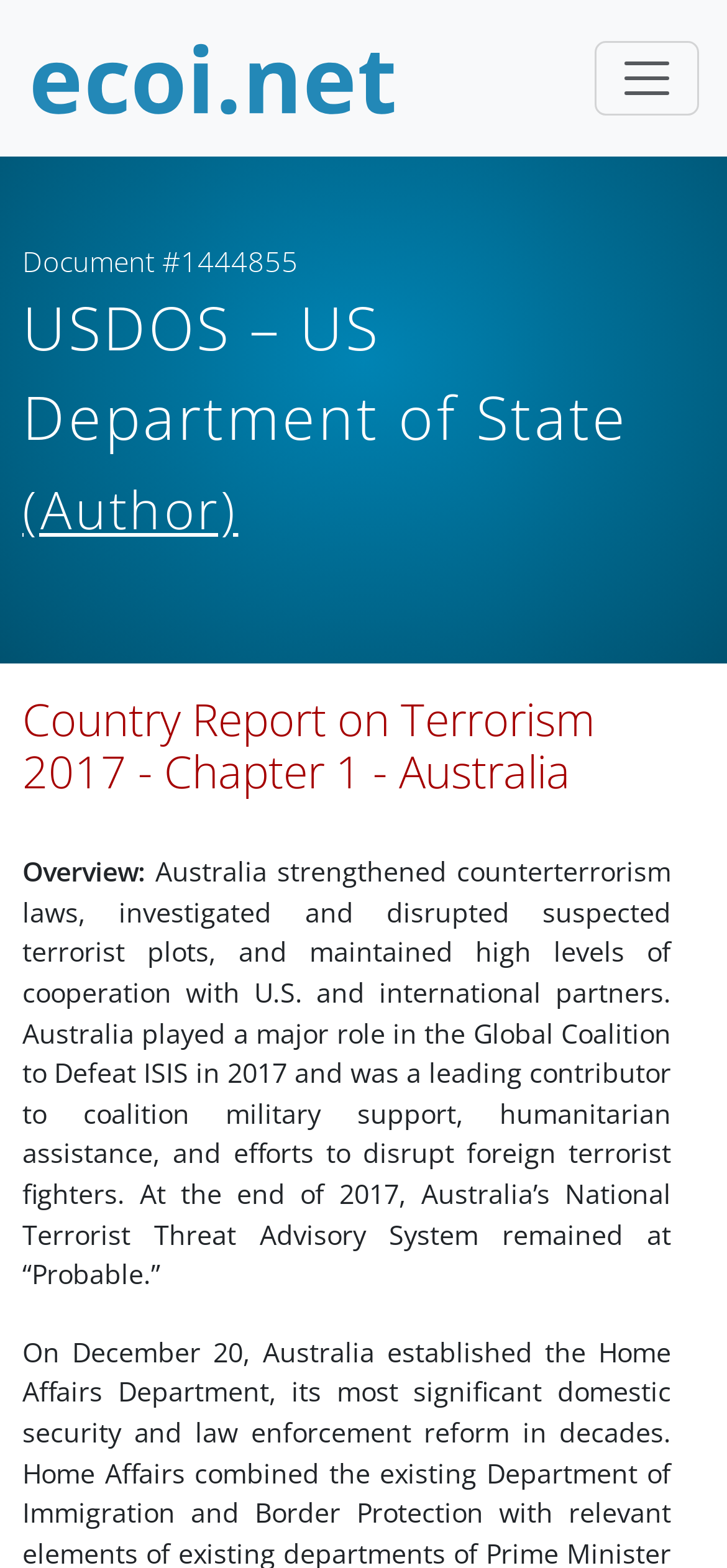Provide a single word or phrase answer to the question: 
What is the title of the chapter?

Chapter 1 - Australia